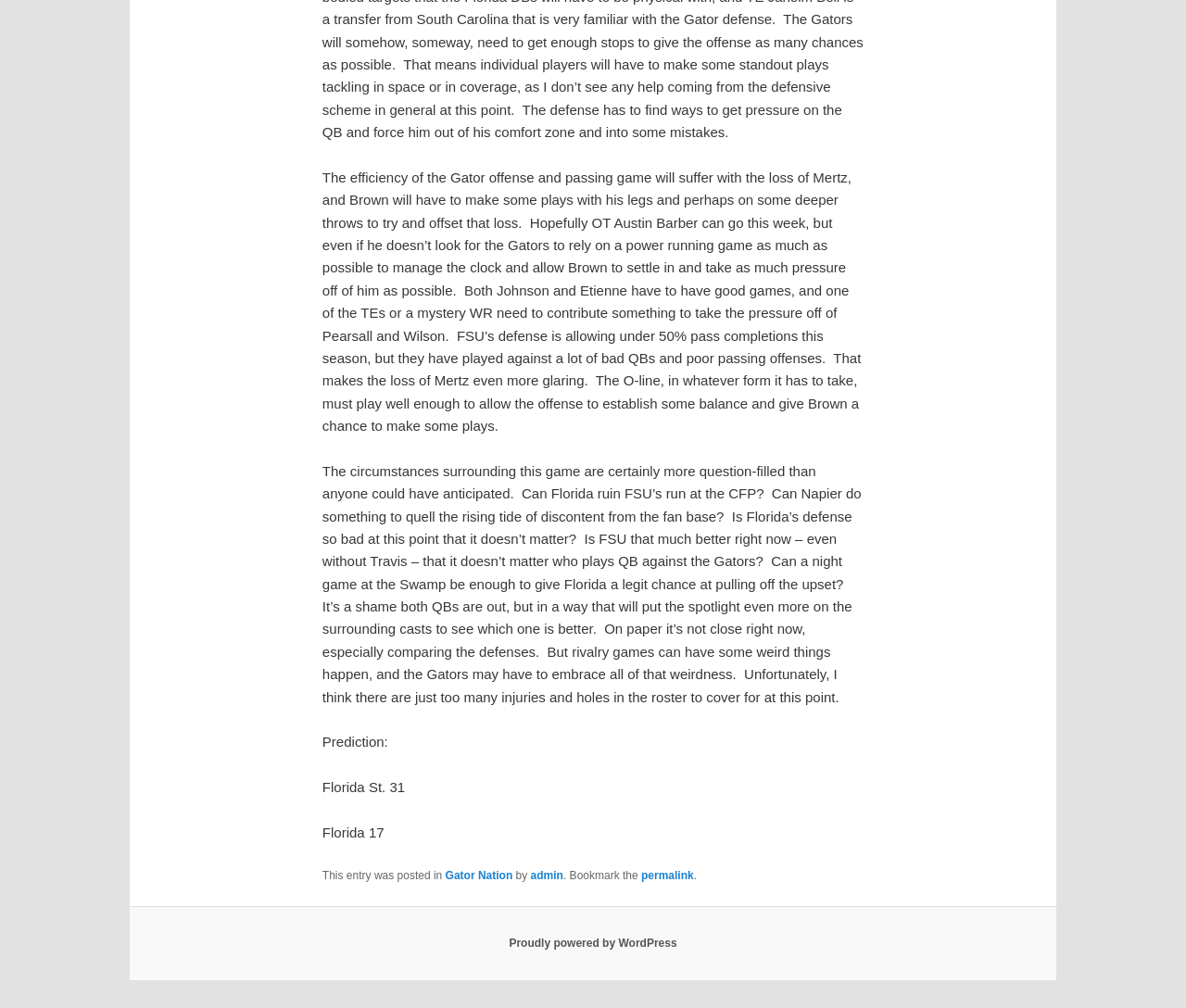From the webpage screenshot, identify the region described by permalink. Provide the bounding box coordinates as (top-left x, top-left y, bottom-right x, bottom-right y), with each value being a floating point number between 0 and 1.

[0.541, 0.862, 0.585, 0.875]